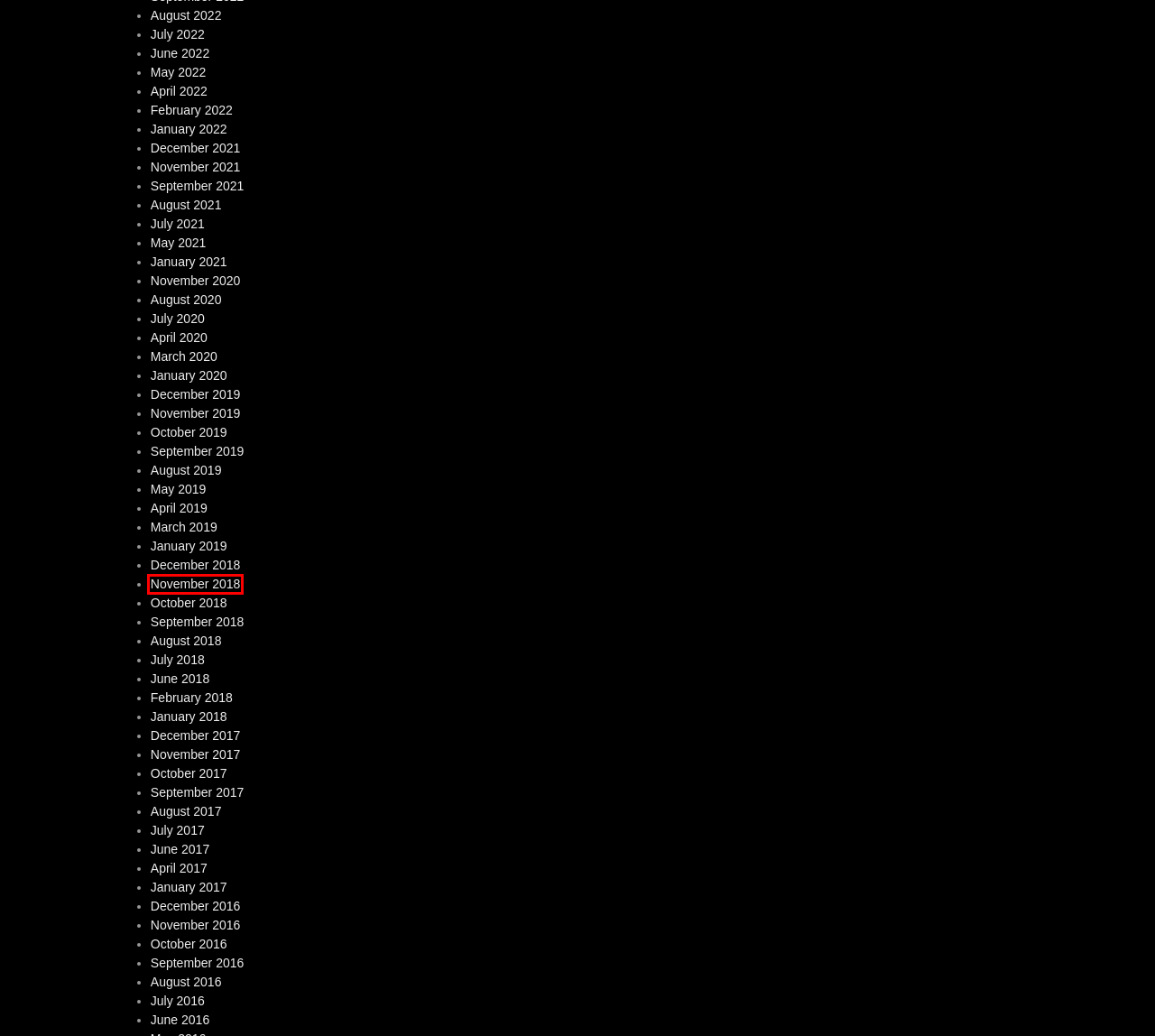Observe the provided screenshot of a webpage with a red bounding box around a specific UI element. Choose the webpage description that best fits the new webpage after you click on the highlighted element. These are your options:
A. November 2018 – Random Ruminations
B. July 2018 – Random Ruminations
C. March 2019 – Random Ruminations
D. December 2019 – Random Ruminations
E. April 2017 – Random Ruminations
F. November 2017 – Random Ruminations
G. January 2022 – Random Ruminations
H. July 2021 – Random Ruminations

A